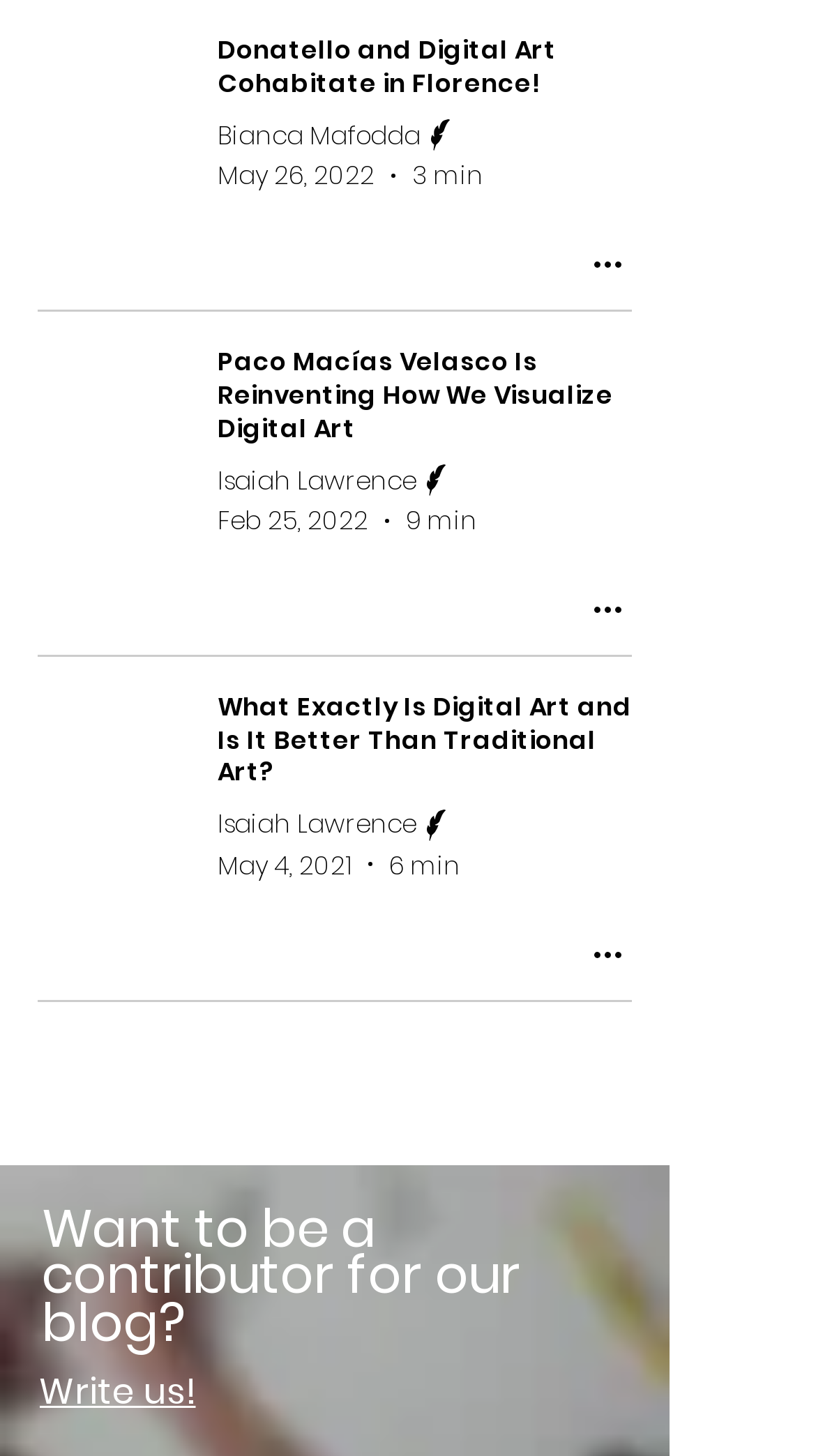Look at the image and give a detailed response to the following question: What is the reading time of the second article?

I examined the second 'article' element [442] and found a 'generic' element [551] with the text '9 min', which indicates the reading time of the article.